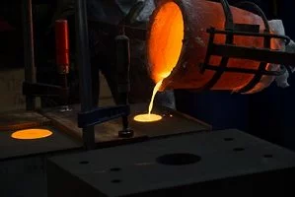Answer the question with a brief word or phrase:
Where is the metalworking process likely taking place?

A workshop or laboratory